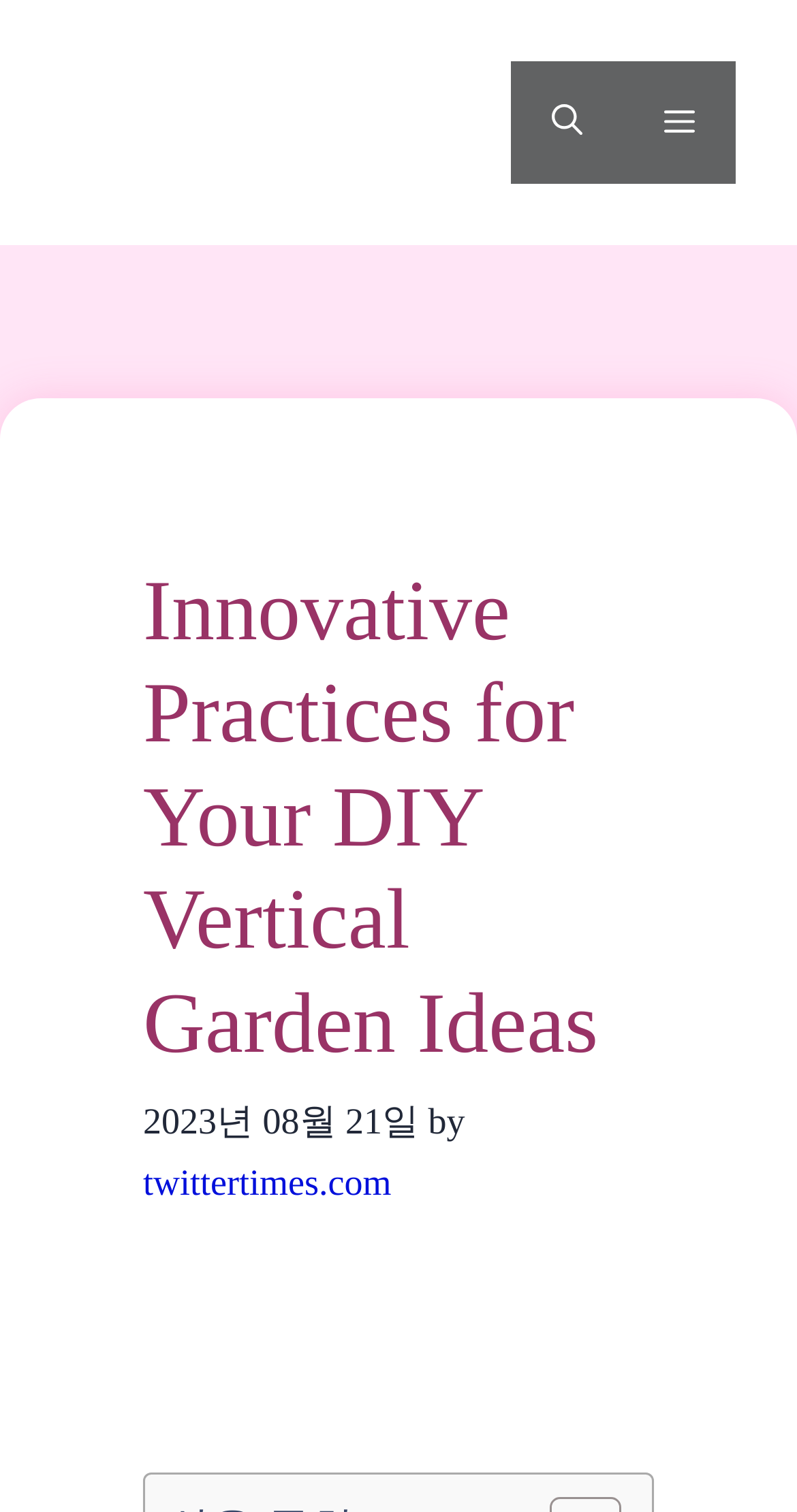Please determine the heading text of this webpage.

Innovative Practices for Your DIY Vertical Garden Ideas